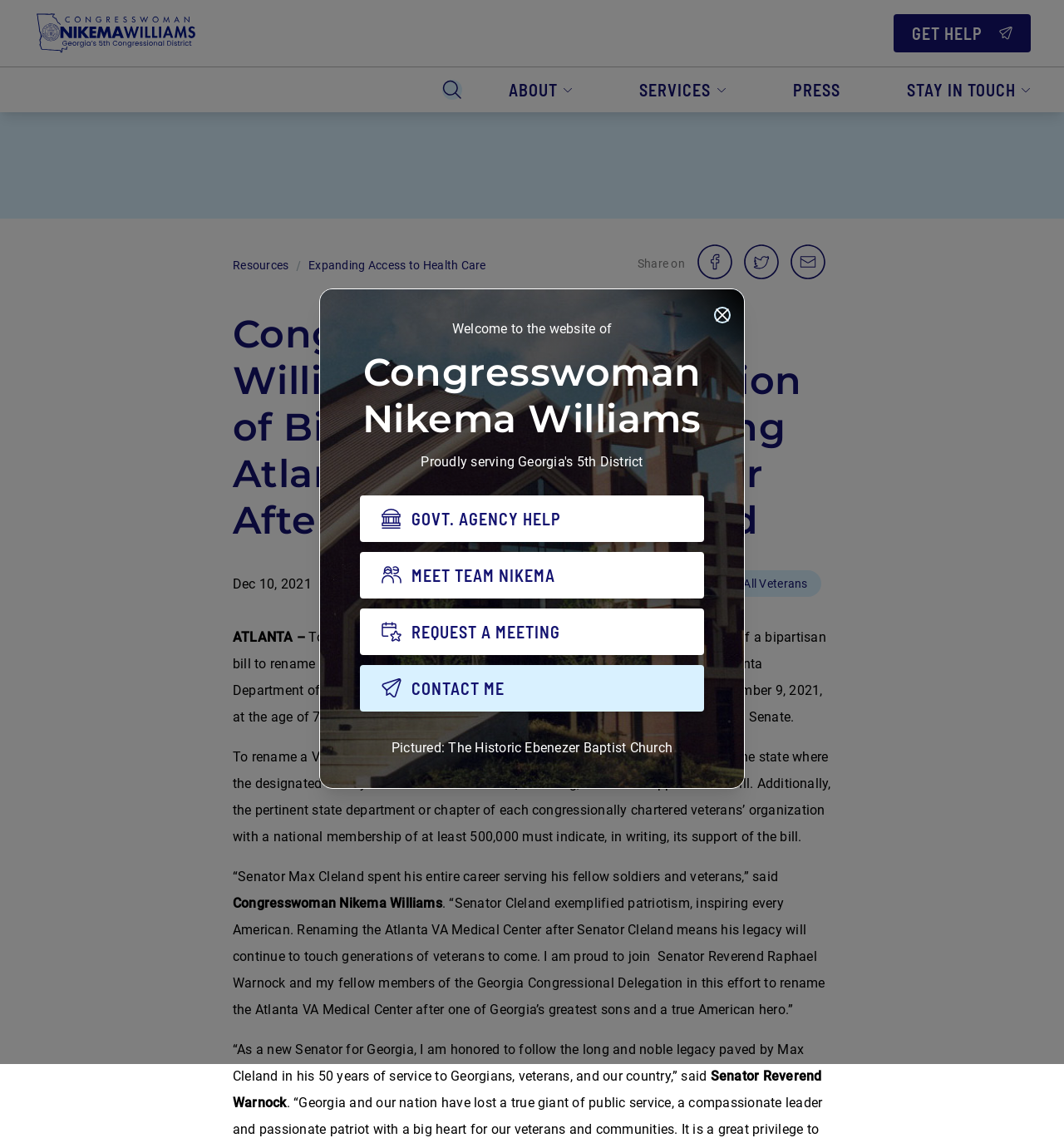Identify the bounding box coordinates of the part that should be clicked to carry out this instruction: "Click the 'GOVT. AGENCY HELP' button".

[0.338, 0.435, 0.662, 0.476]